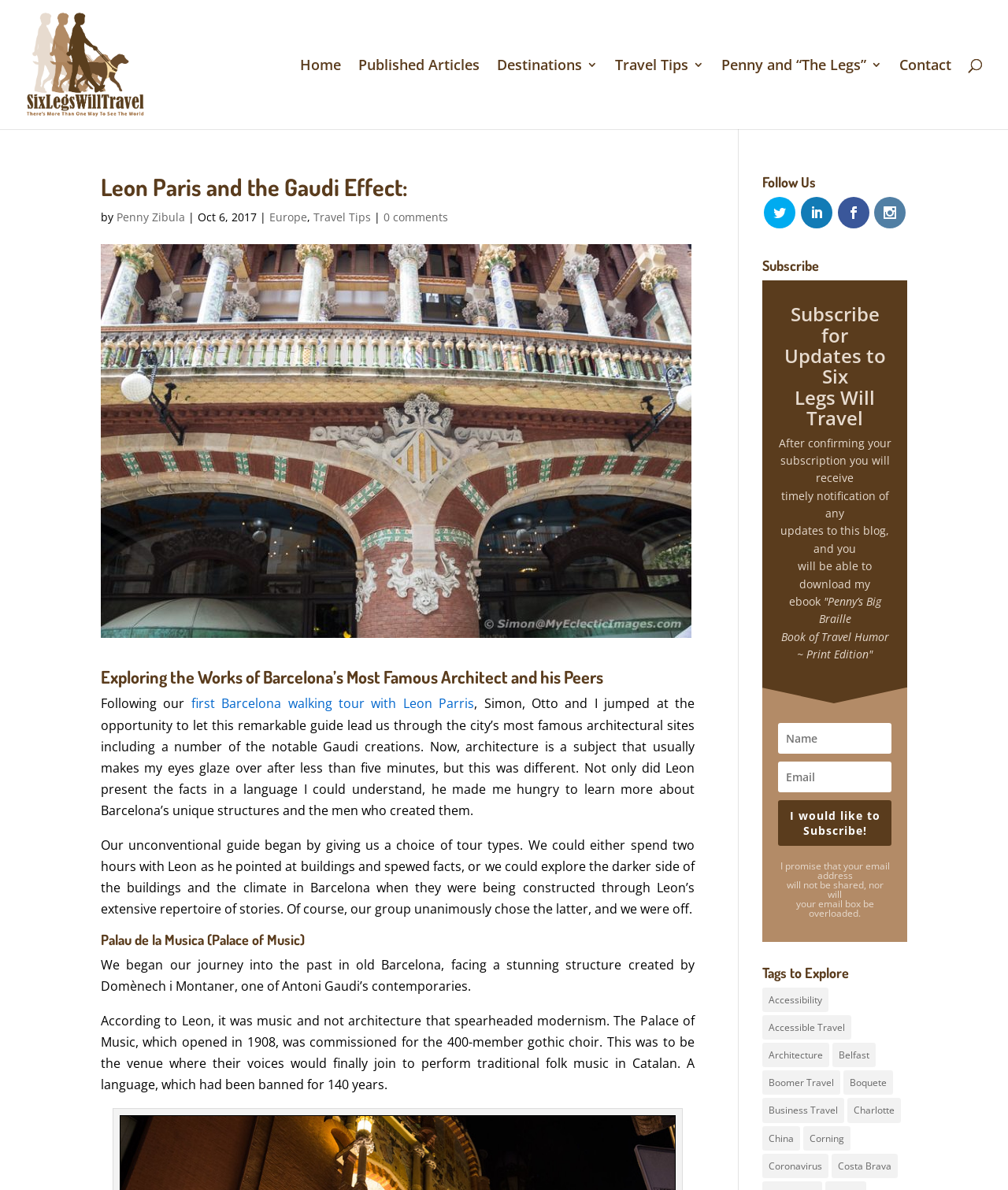Identify the bounding box coordinates of the clickable region required to complete the instruction: "Click on the 'Home' link". The coordinates should be given as four float numbers within the range of 0 and 1, i.e., [left, top, right, bottom].

[0.298, 0.05, 0.338, 0.109]